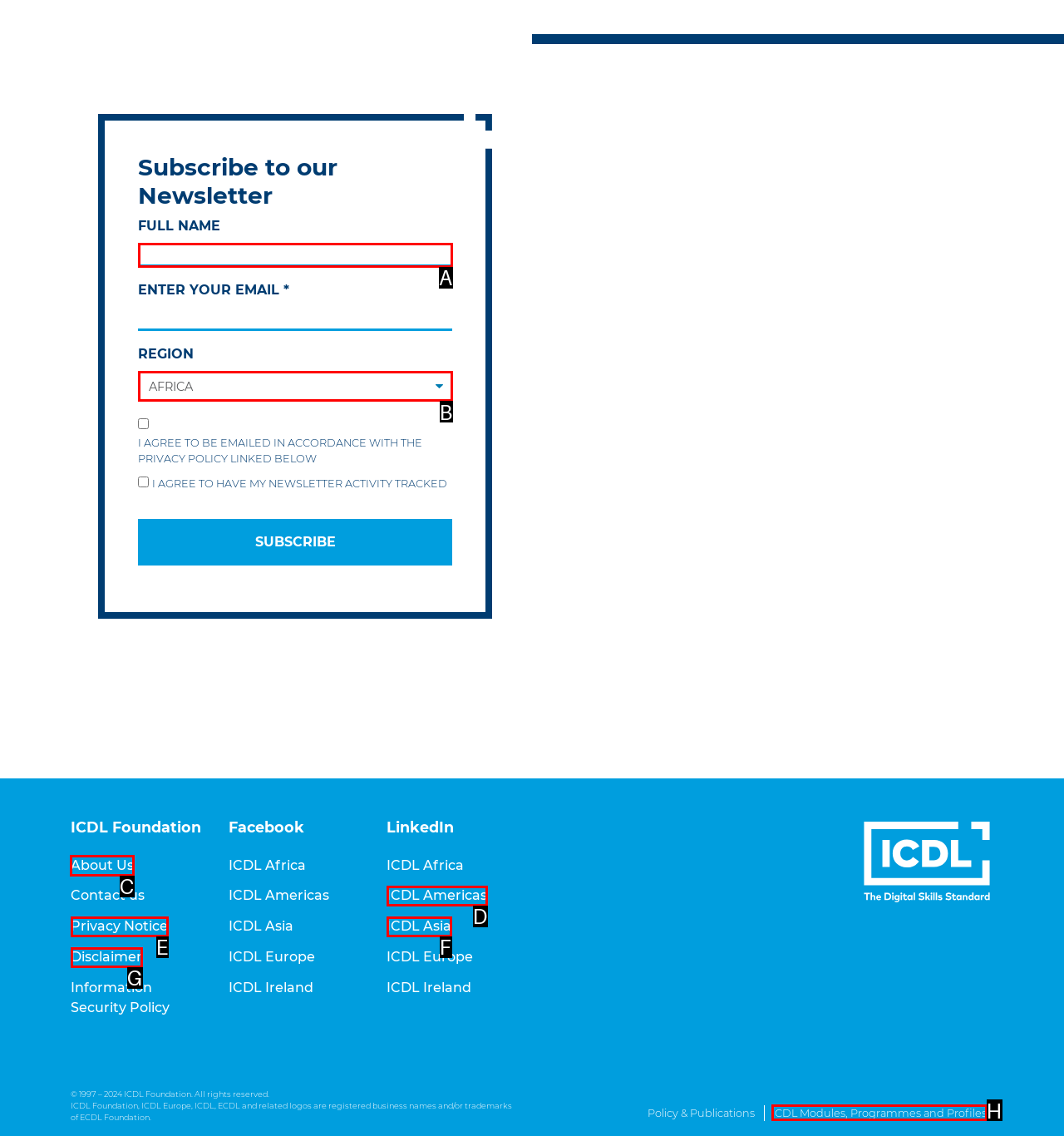Which option should be clicked to complete this task: Visit the About Us page
Reply with the letter of the correct choice from the given choices.

C